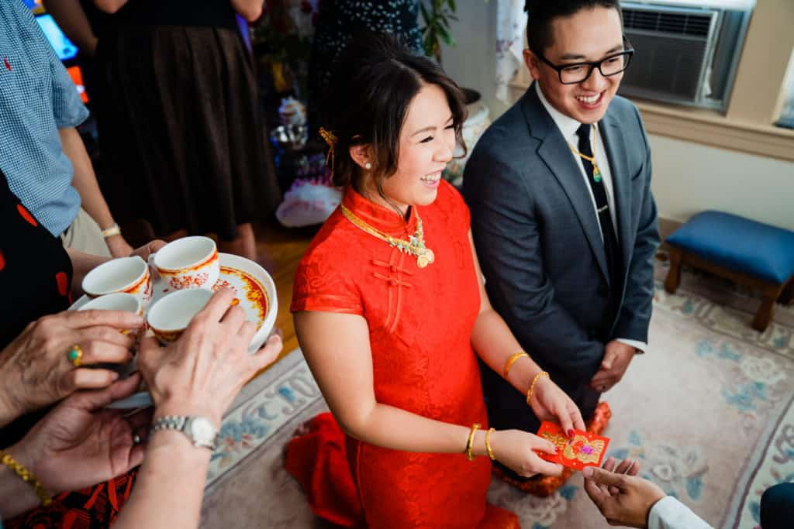Detail every significant feature and component of the image.

In this vibrant scene capturing a traditional Chinese wedding ceremony, a joyful bride dressed in a stunning red qipao smiles as she hands over a red envelope to a groom, who stands beside her with a warm smile. The bride's elegant attire is complemented by gold jewelry, indicative of festive celebration and auspiciousness. Surrounding them are several guests, one of whom holds a tray of ornate teacups, suggesting the significant tea ceremony tradition that often accompanies weddings. The setting is cozy and decorated, showcasing elements of cultural heritage. This moment beautifully highlights the role of door games in determining various aspects of the couple's future, a beloved tradition in Chinese wedding customs.